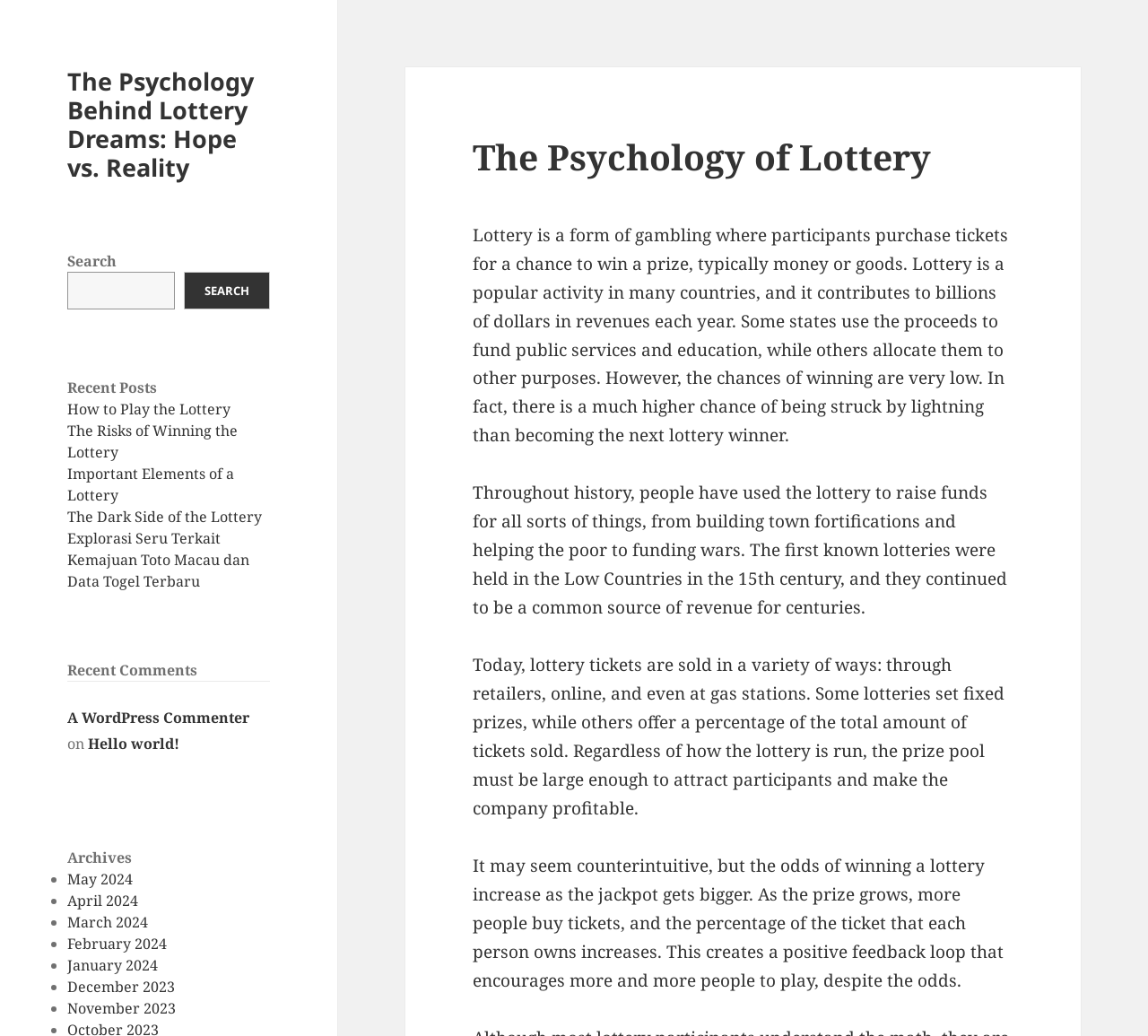Indicate the bounding box coordinates of the element that needs to be clicked to satisfy the following instruction: "View the archives for May 2024". The coordinates should be four float numbers between 0 and 1, i.e., [left, top, right, bottom].

[0.059, 0.839, 0.116, 0.858]